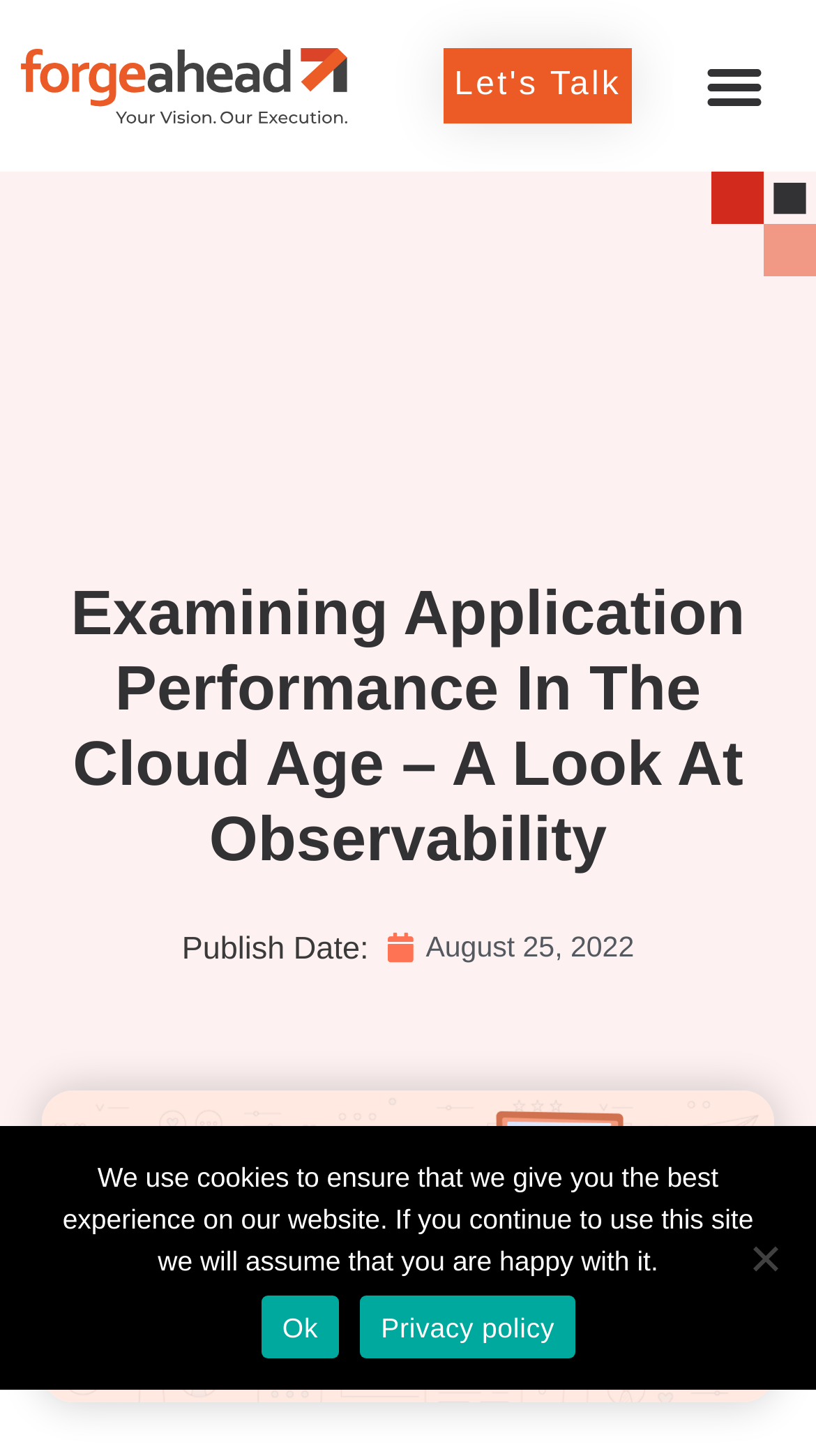Using the given element description, provide the bounding box coordinates (top-left x, top-left y, bottom-right x, bottom-right y) for the corresponding UI element in the screenshot: Let's Talk

[0.544, 0.033, 0.774, 0.085]